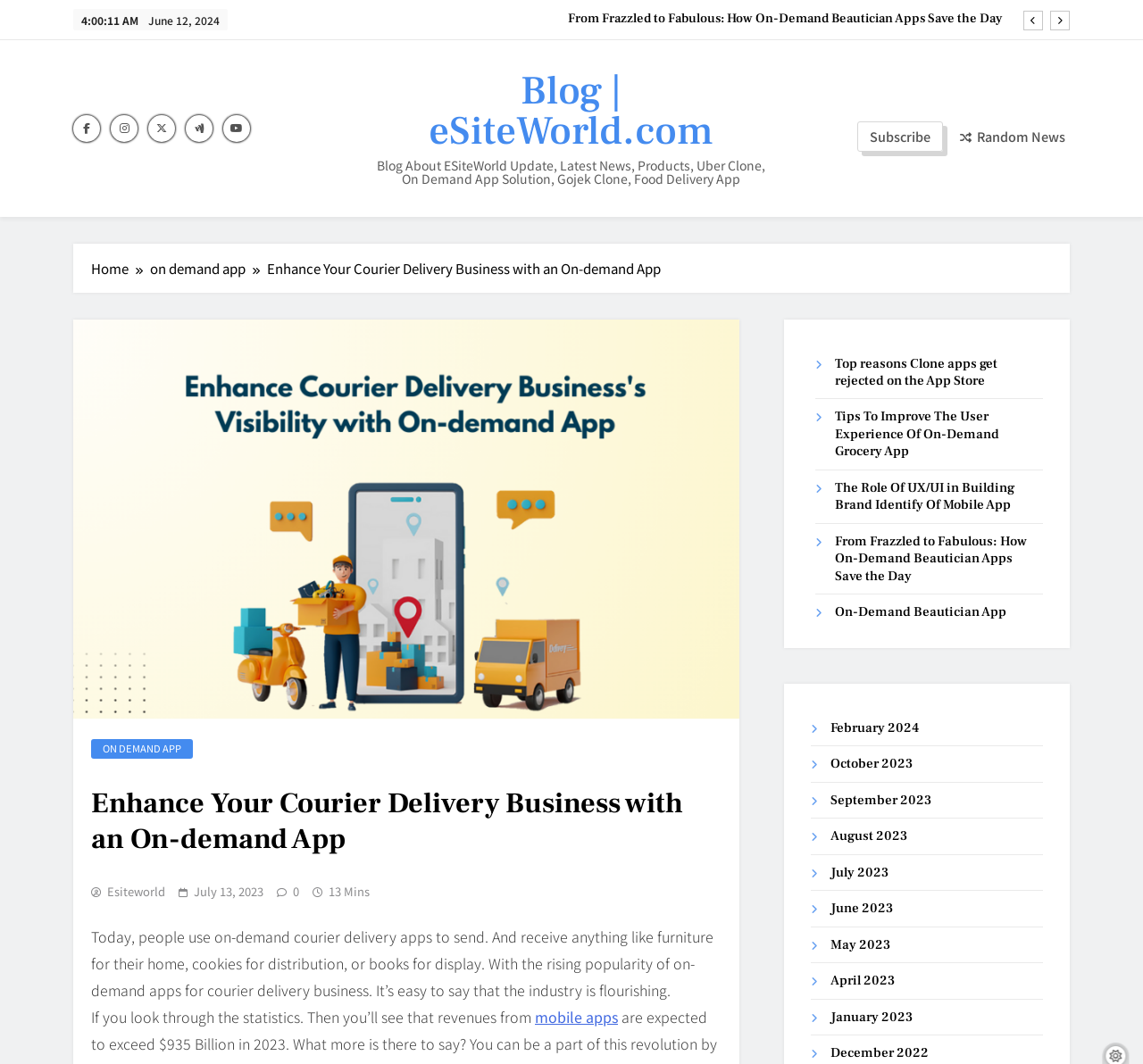Locate the bounding box of the UI element described by: "July 13, 2023July 31, 2023" in the given webpage screenshot.

[0.17, 0.83, 0.23, 0.846]